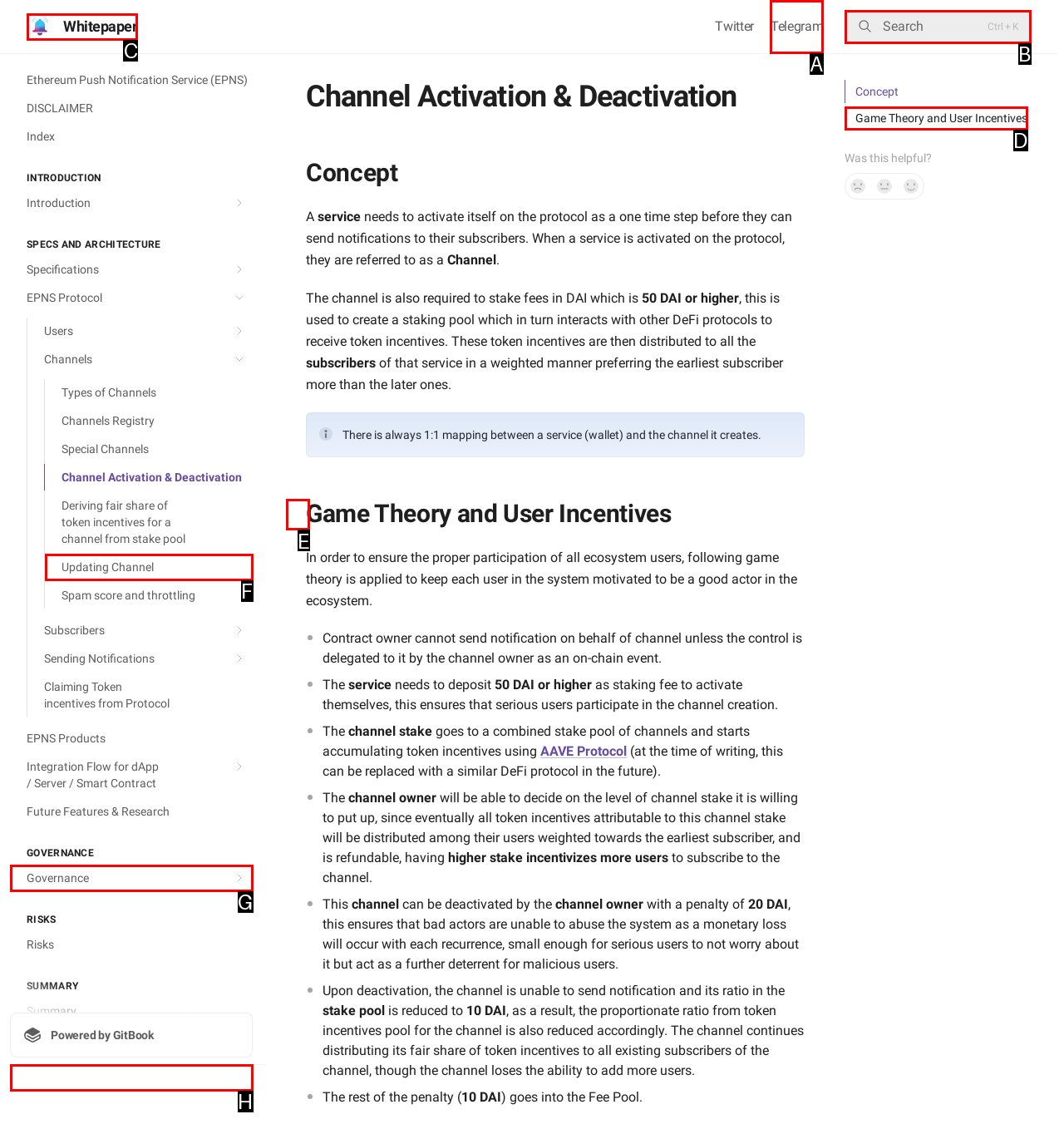Identify the option that corresponds to the description: SearchCtrl + K 
Provide the letter of the matching option from the available choices directly.

B